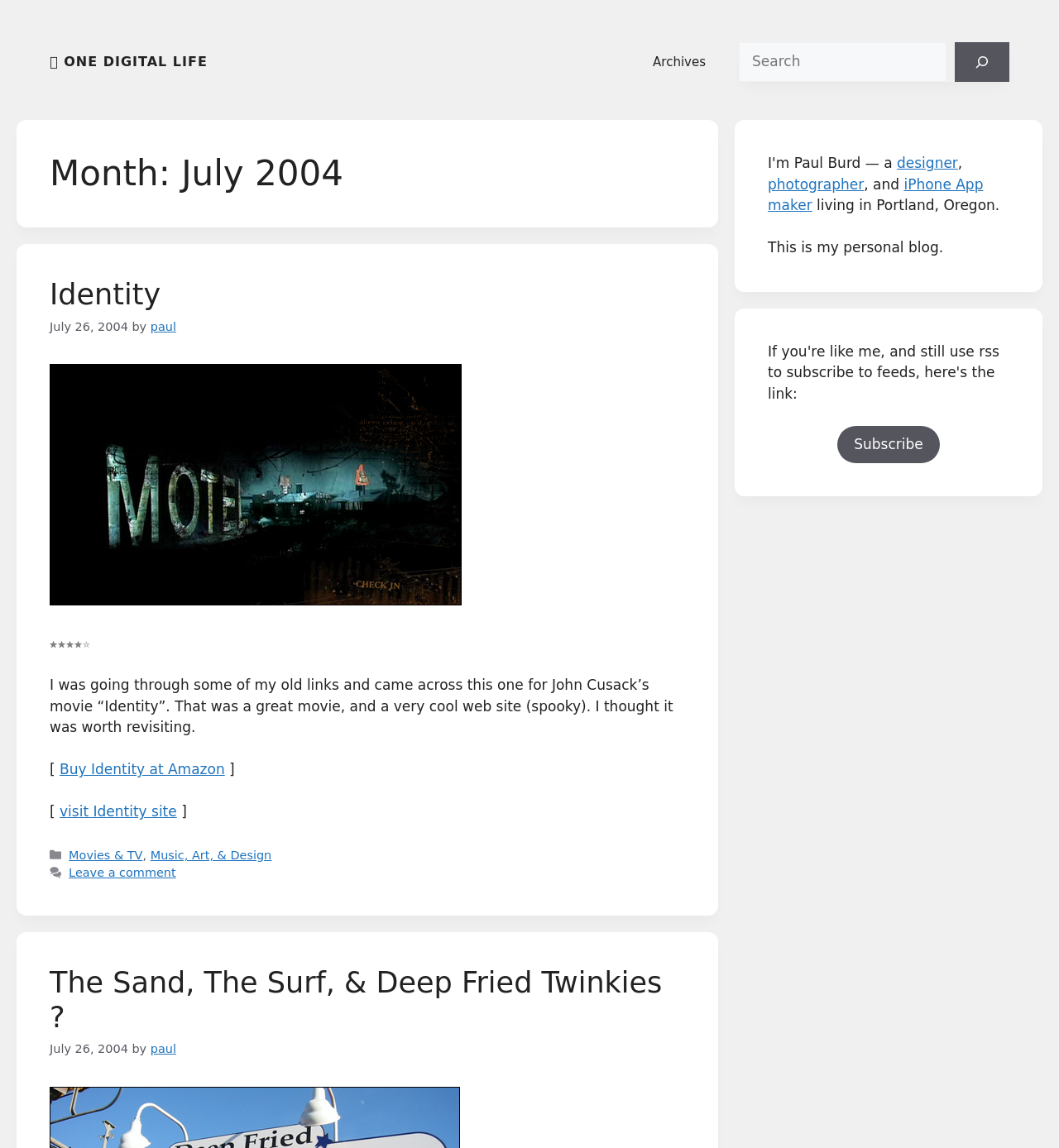Please locate the bounding box coordinates of the element's region that needs to be clicked to follow the instruction: "Subscribe to the blog". The bounding box coordinates should be provided as four float numbers between 0 and 1, i.e., [left, top, right, bottom].

[0.791, 0.371, 0.887, 0.403]